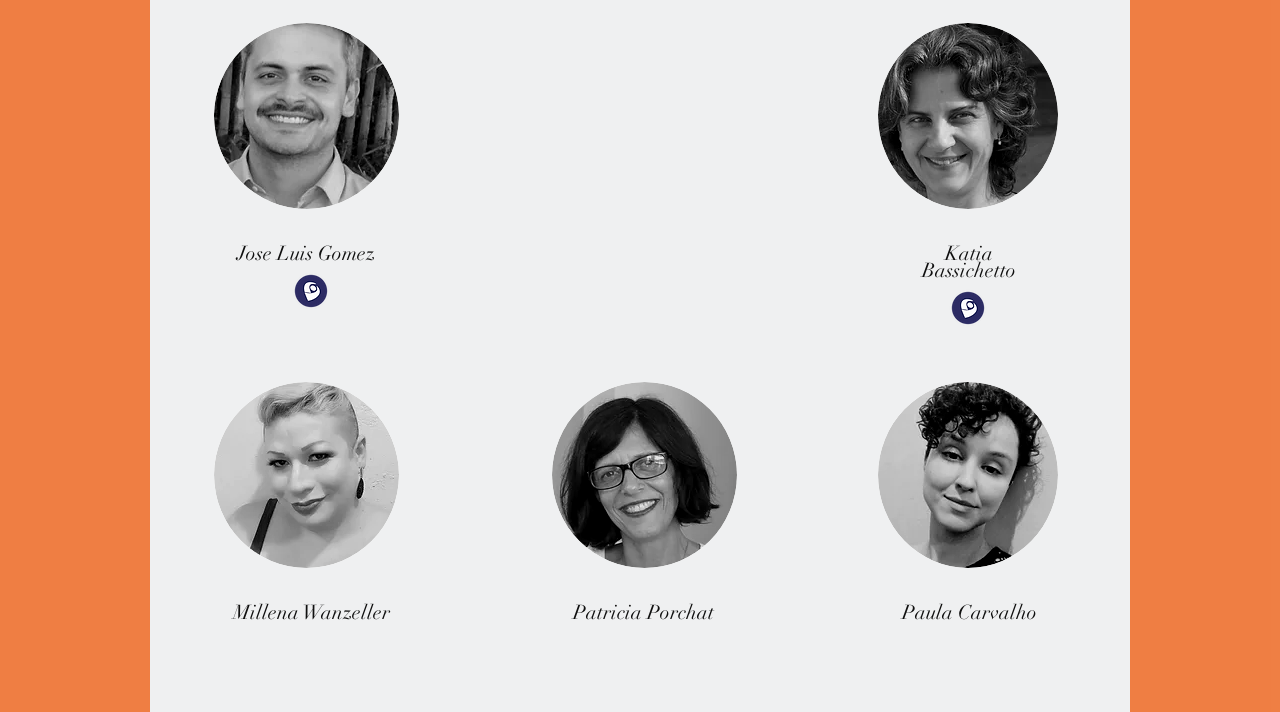Respond to the question below with a single word or phrase:
What is the name of the person in the top-left photo?

Jose Luis Gomez